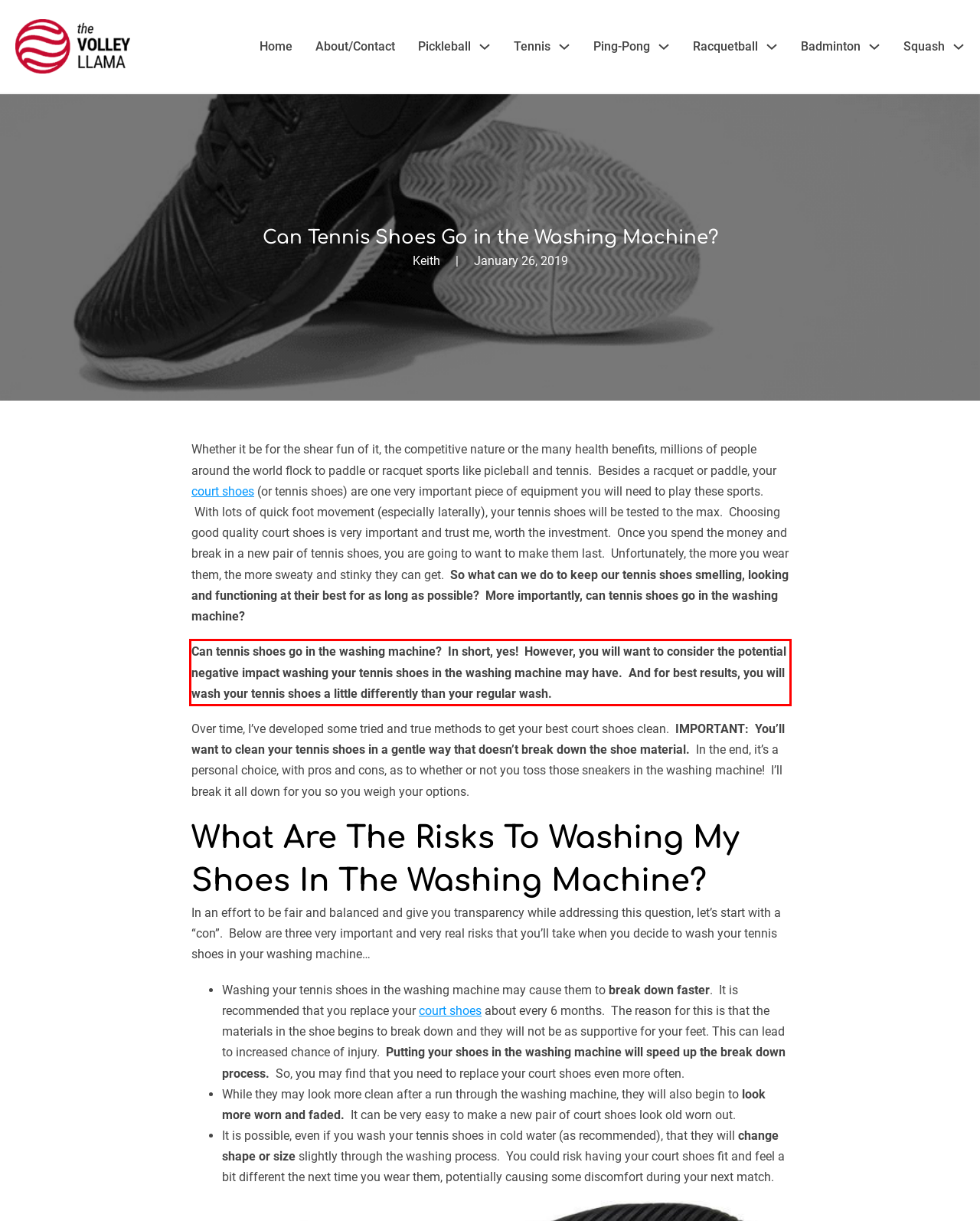The screenshot provided shows a webpage with a red bounding box. Apply OCR to the text within this red bounding box and provide the extracted content.

Can tennis shoes go in the washing machine? In short, yes! However, you will want to consider the potential negative impact washing your tennis shoes in the washing machine may have. And for best results, you will wash your tennis shoes a little differently than your regular wash.